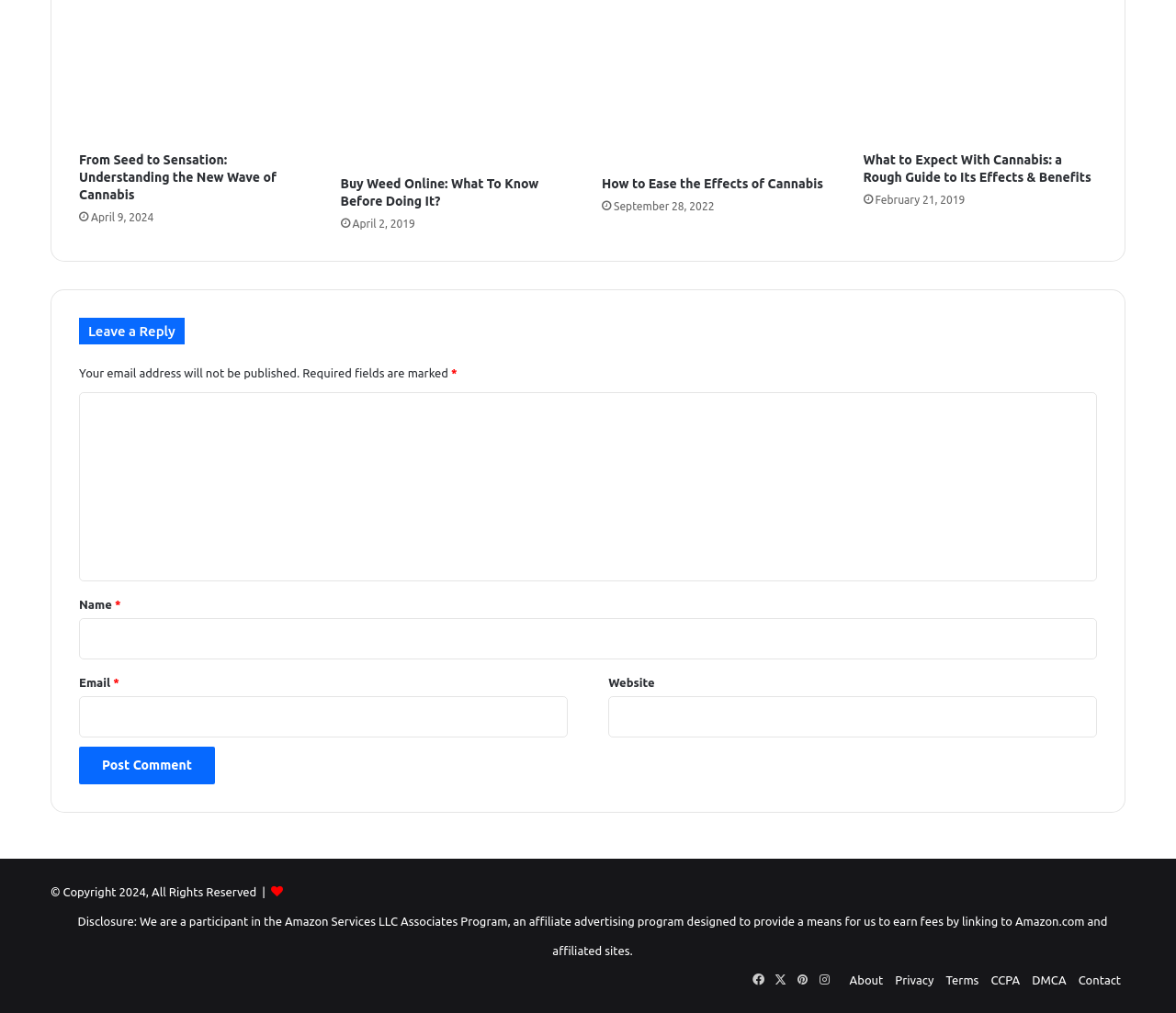Locate the bounding box coordinates of the clickable region to complete the following instruction: "Click the 'About' link."

[0.722, 0.961, 0.751, 0.974]